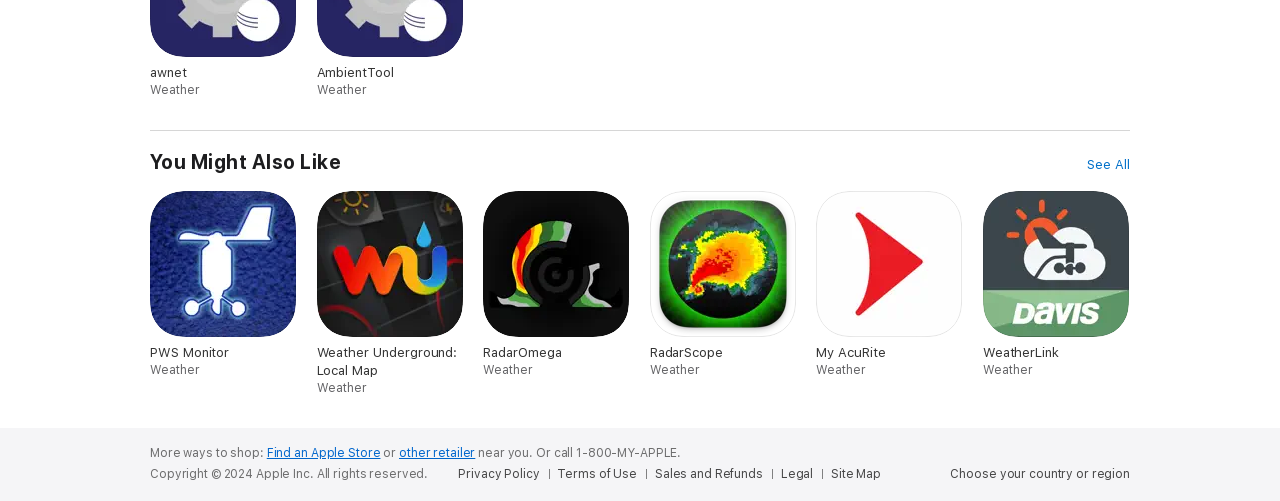Identify the bounding box coordinates of the region that needs to be clicked to carry out this instruction: "Explore PWS Monitor". Provide these coordinates as four float numbers ranging from 0 to 1, i.e., [left, top, right, bottom].

[0.117, 0.381, 0.232, 0.754]